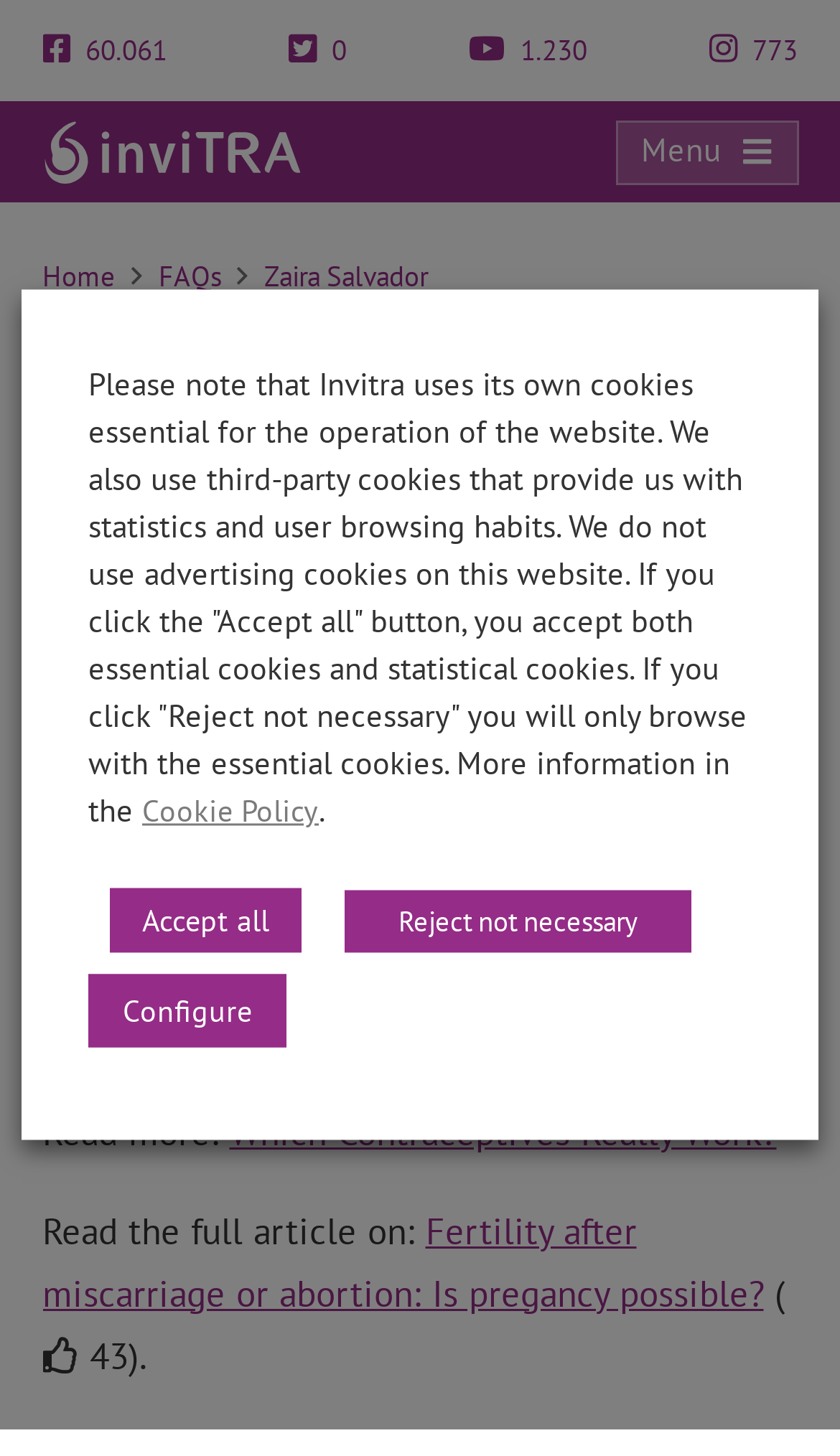What is the purpose of using a reliable birth control method after abortion?
Answer the question with a thorough and detailed explanation.

According to the text, 'if you do not want to have another unplanned pregnancy, you should use a reliable birth control method right away.' This implies that the purpose of using a reliable birth control method after abortion is to prevent unplanned pregnancy.